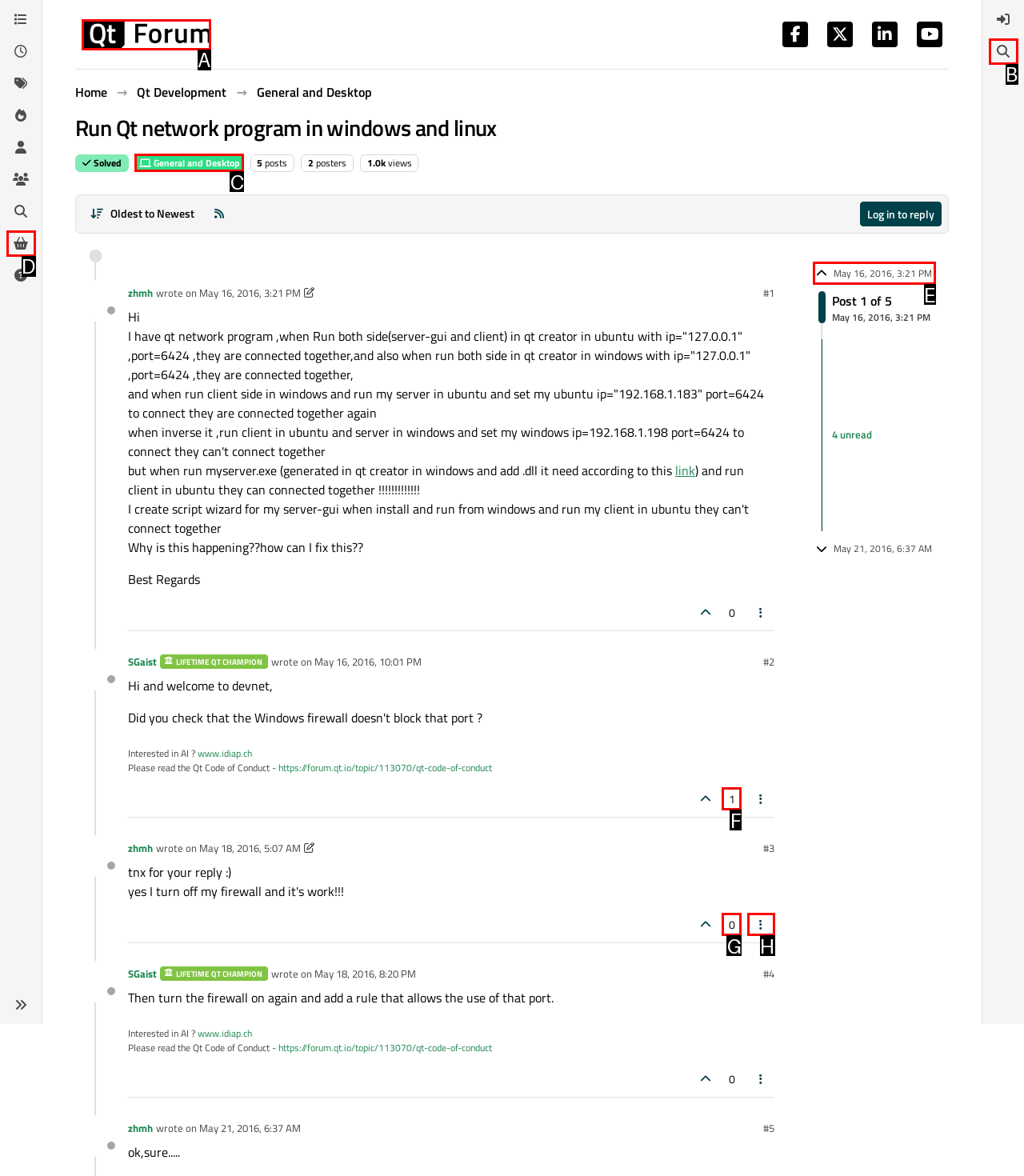Given the description: Get Qt Extensions, select the HTML element that matches it best. Reply with the letter of the chosen option directly.

D